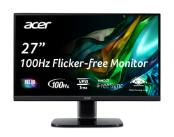Describe all the aspects of the image extensively.

The image showcases the Acer KB272 Hbi 27" Full HD monitor, designed for both gaming and office use. It boasts a 100Hz refresh rate and flicker-free technology, ensuring a smooth visual experience. The monitor features AMD FreeSync technology for reduced screen tearing, making it ideal for gamers. Additionally, it has a sleek, borderless design that maximizes screen real estate, enhancing its modern aesthetic. Connectivity options include HDMI and VGA ports, making it versatile for various setups. This monitor is praised for its affordability and adjustable tilt feature, providing comfort during extended use.